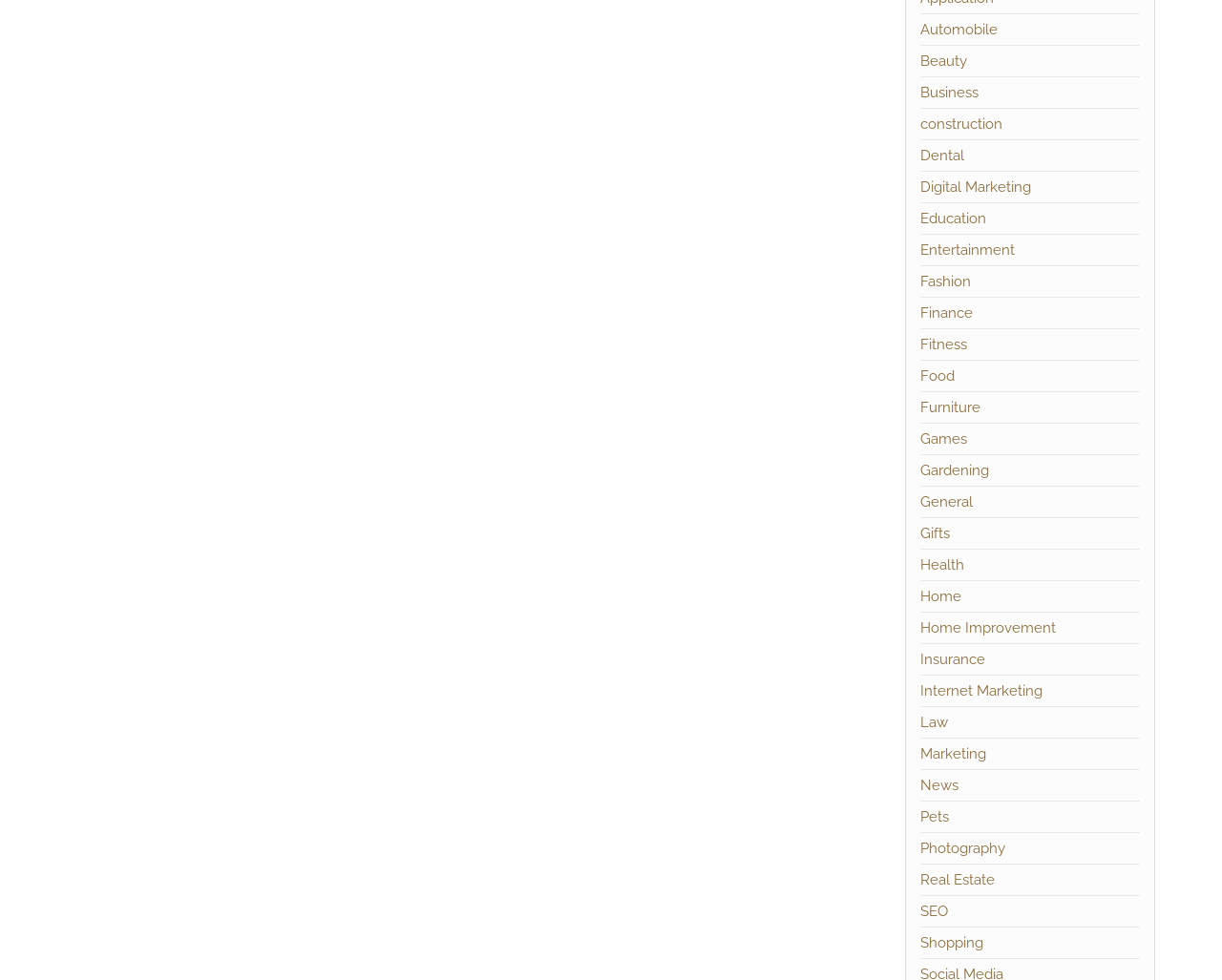How many categories are listed on the webpage?
Give a one-word or short phrase answer based on the image.

21